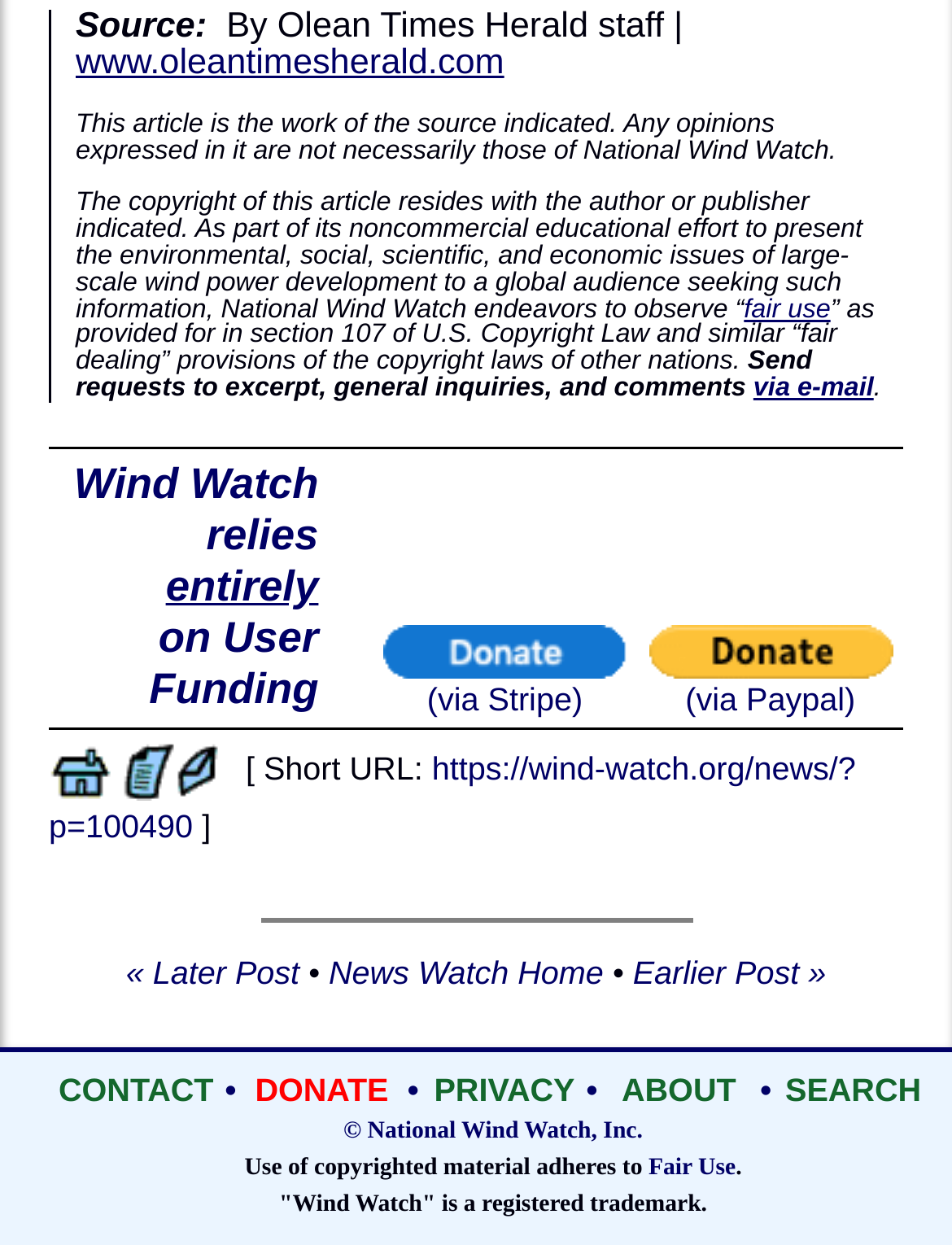What is the purpose of National Wind Watch?
Based on the content of the image, thoroughly explain and answer the question.

According to the webpage, National Wind Watch endeavors to observe 'fair use' as part of its noncommercial educational effort to present the environmental, social, scientific, and economic issues of large-scale wind power development to a global audience seeking such information.